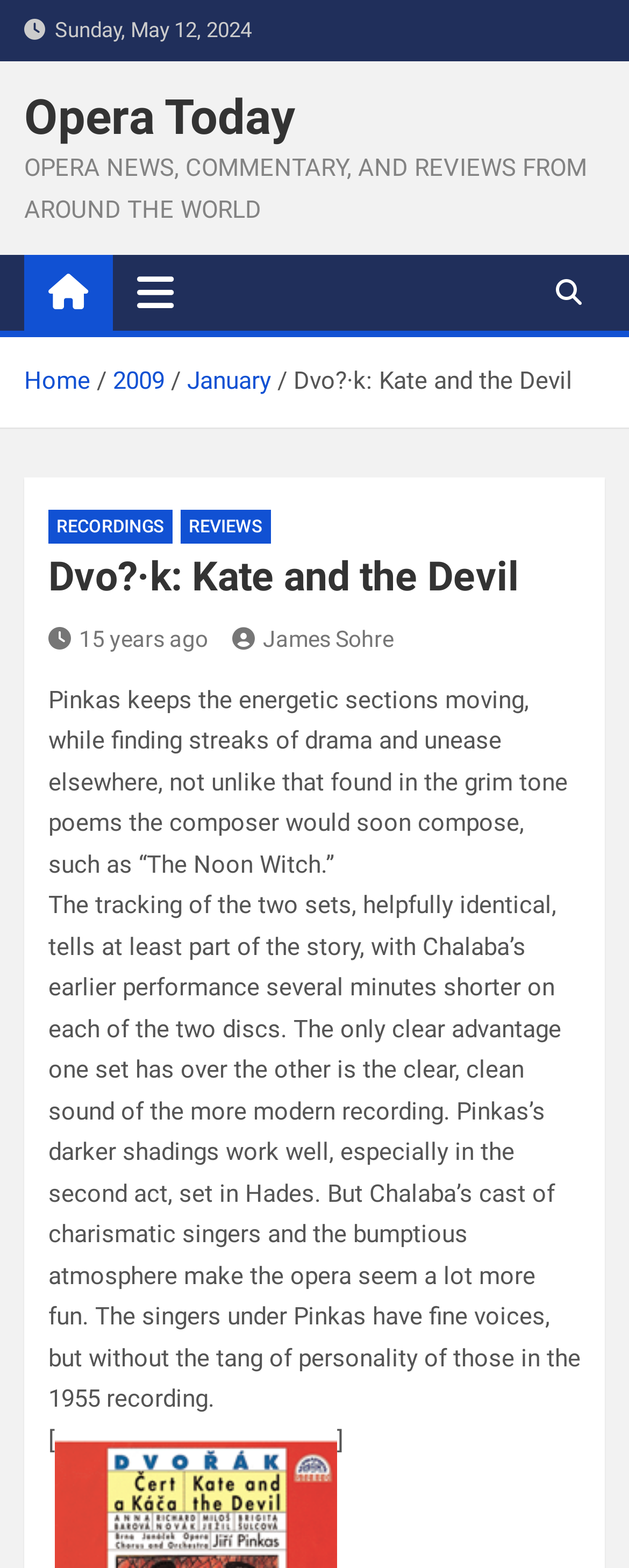Can you specify the bounding box coordinates of the area that needs to be clicked to fulfill the following instruction: "Toggle navigation"?

[0.179, 0.163, 0.315, 0.21]